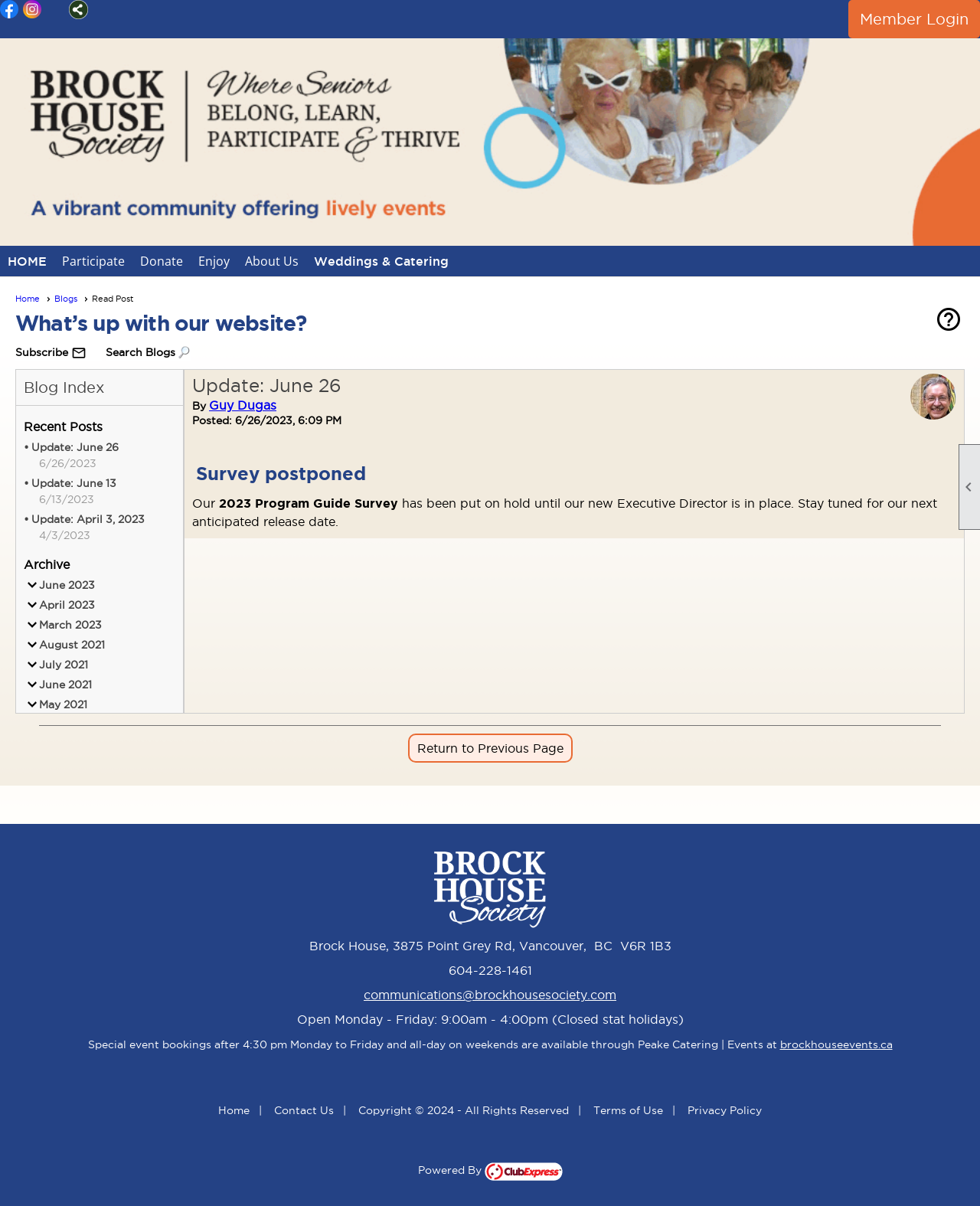Find the bounding box coordinates of the element to click in order to complete this instruction: "Click on the 'Member Login' link". The bounding box coordinates must be four float numbers between 0 and 1, denoted as [left, top, right, bottom].

[0.866, 0.0, 1.0, 0.032]